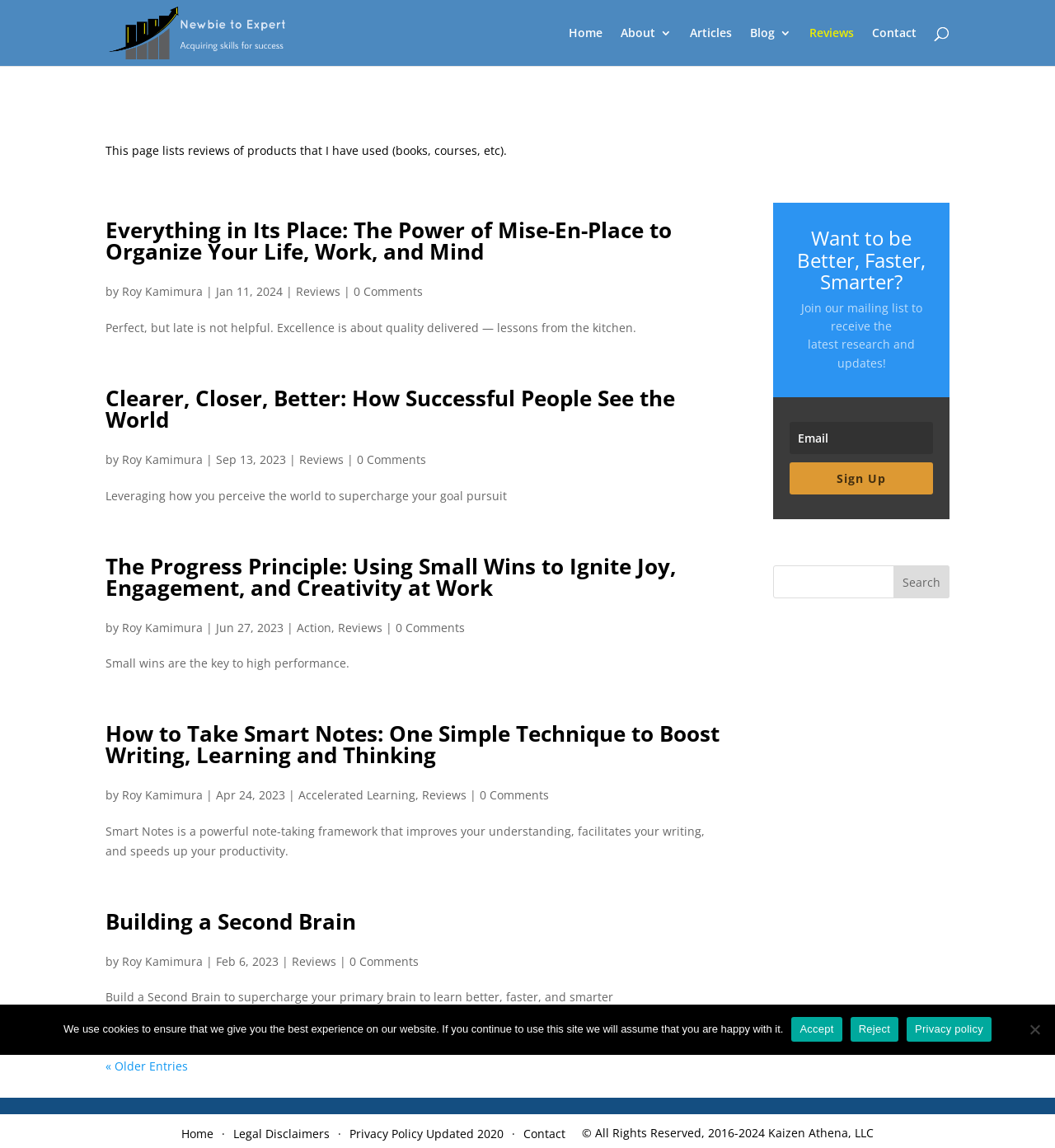Utilize the details in the image to thoroughly answer the following question: What is the title of the website?

The title of the website can be found at the top of the webpage, where it says 'Reviews - Newbie to Expert'. This is likely the name of the website.